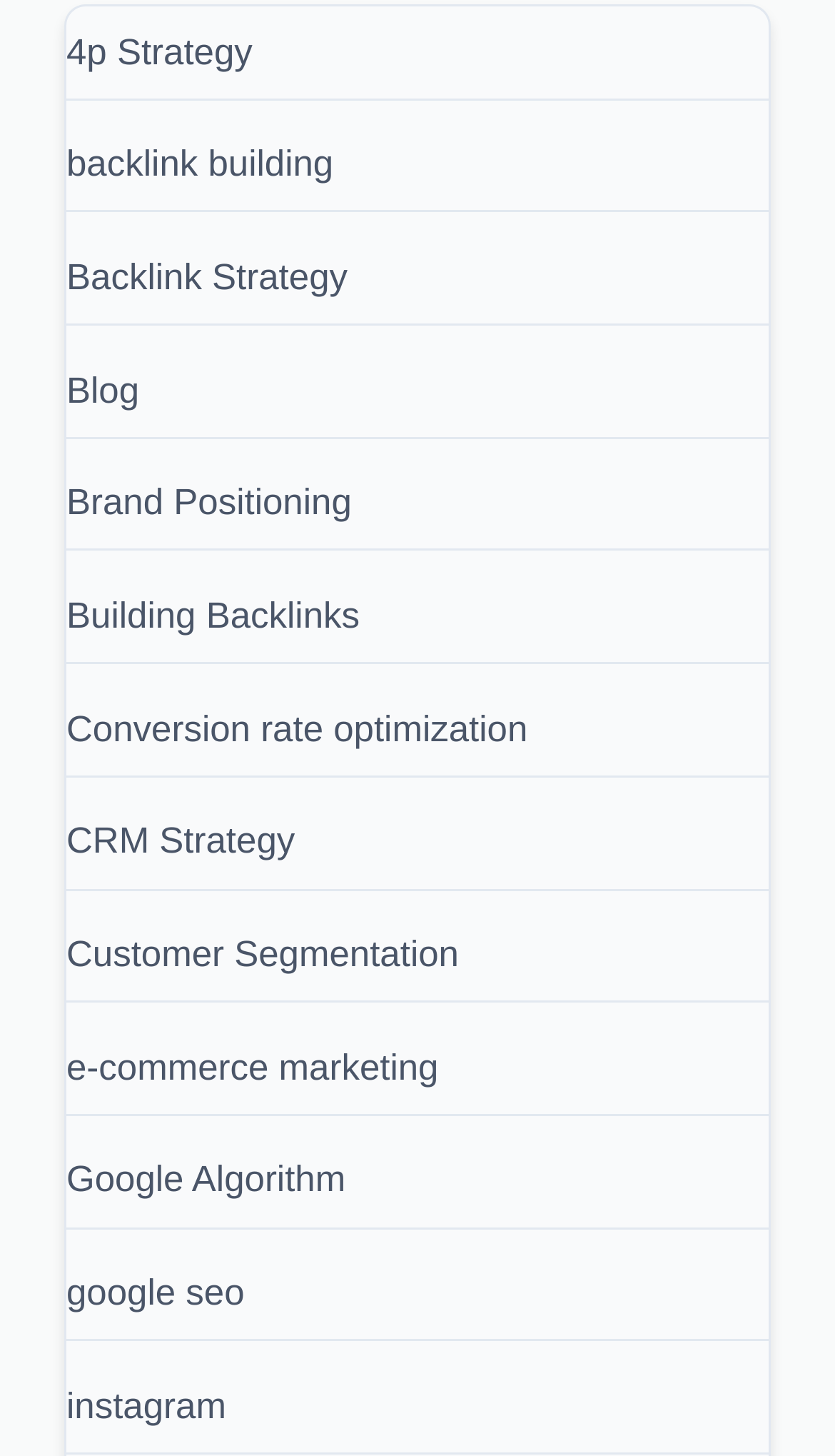Locate the bounding box of the UI element with the following description: "Blog".

[0.079, 0.254, 0.167, 0.282]